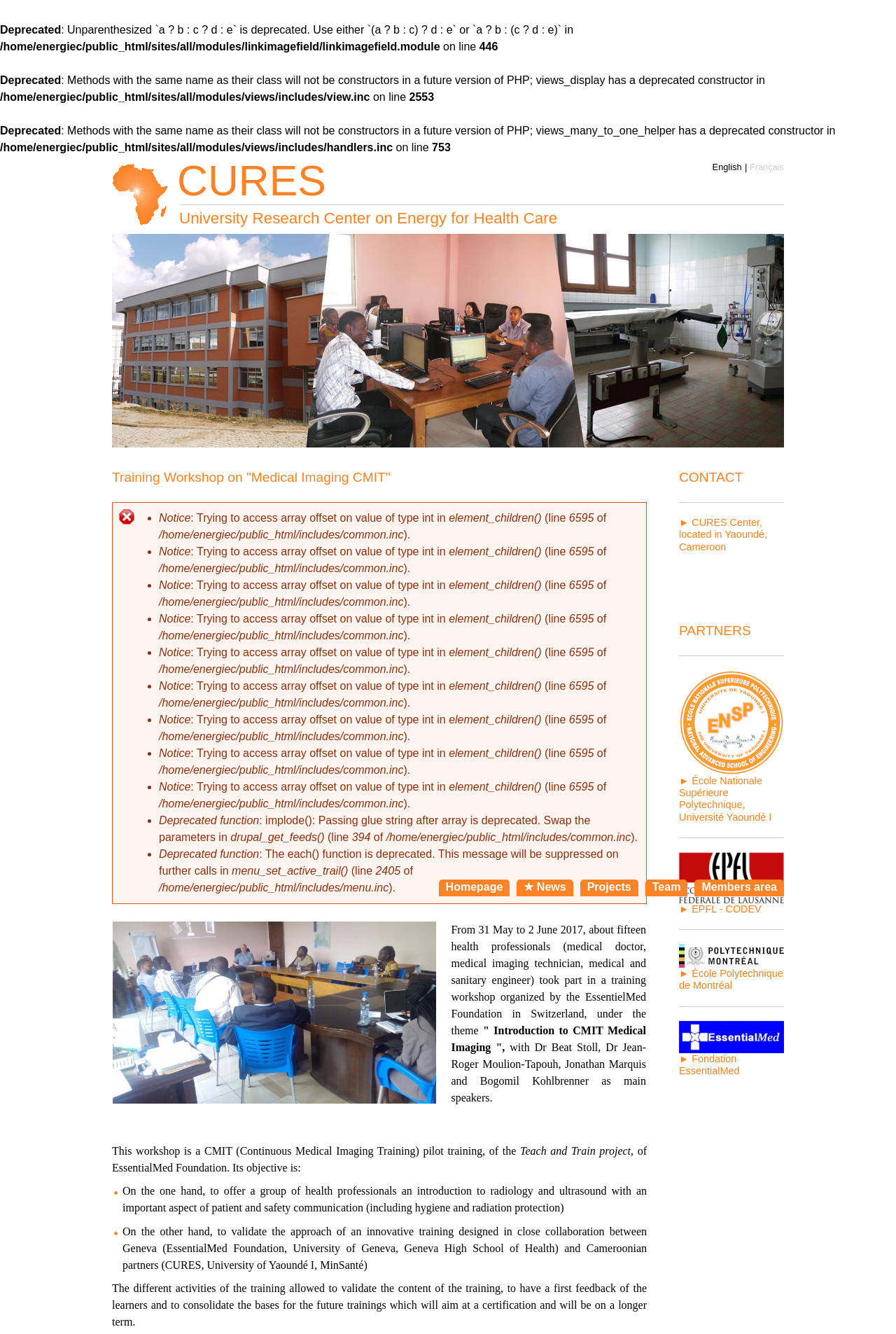Answer this question in one word or a short phrase: What is the name of the research center?

CURES